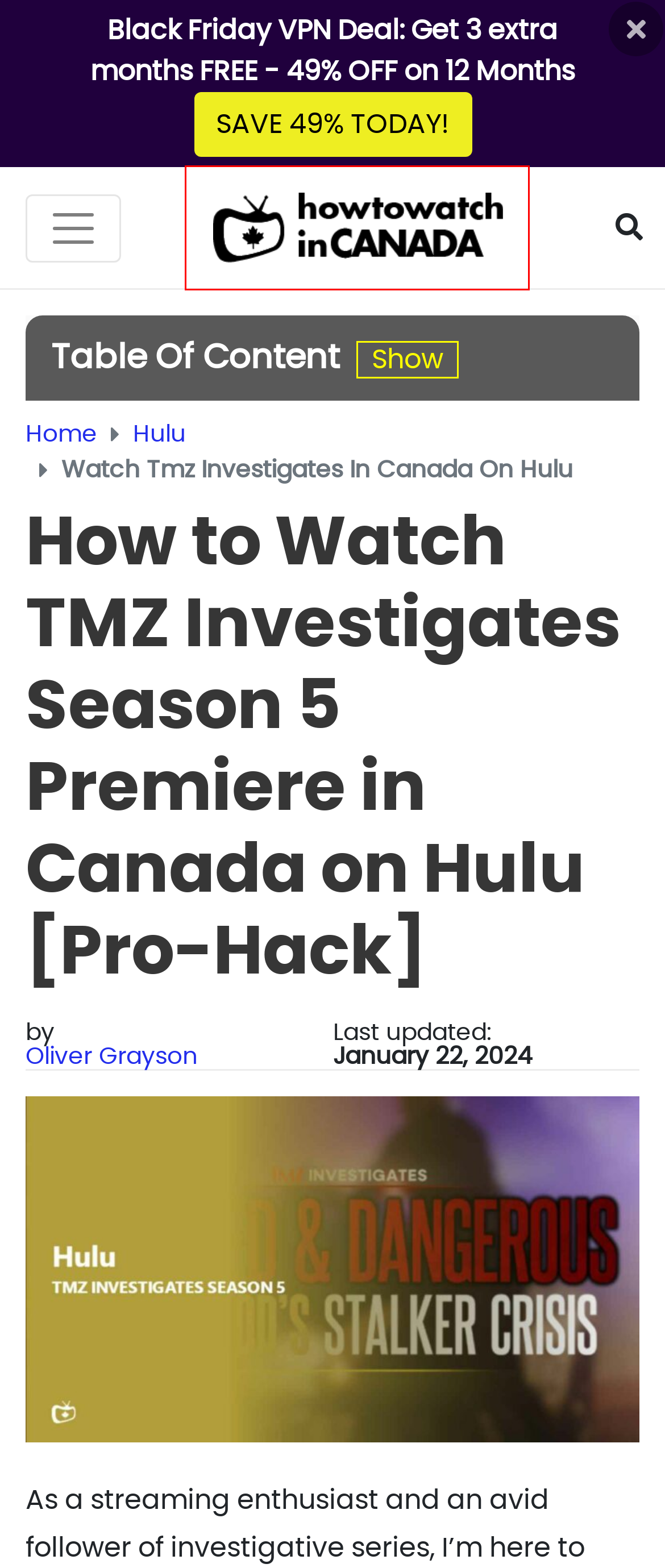Given a screenshot of a webpage with a red bounding box around a UI element, please identify the most appropriate webpage description that matches the new webpage after you click on the element. Here are the candidates:
A. VOD Archives - How To Watch In Canada
B. Shows Archives - How To Watch In Canada
C. Streaming Services Canada – Free & Paid Options [Updated 2024]
D. What to Watch on Hulu in Canada in 2024? [Complete List]
E. How to Watch America's Most Wanted TV Series Season 2 Premiere in Canada on Hulu [Easy Hack]
F. Watch American Horror Story Season 12 in Canada on Hulu
G. 20 Common Netflix Error Codes And How to Fix Them [Updated]
H. Hulu Archives - How To Watch In Canada

C